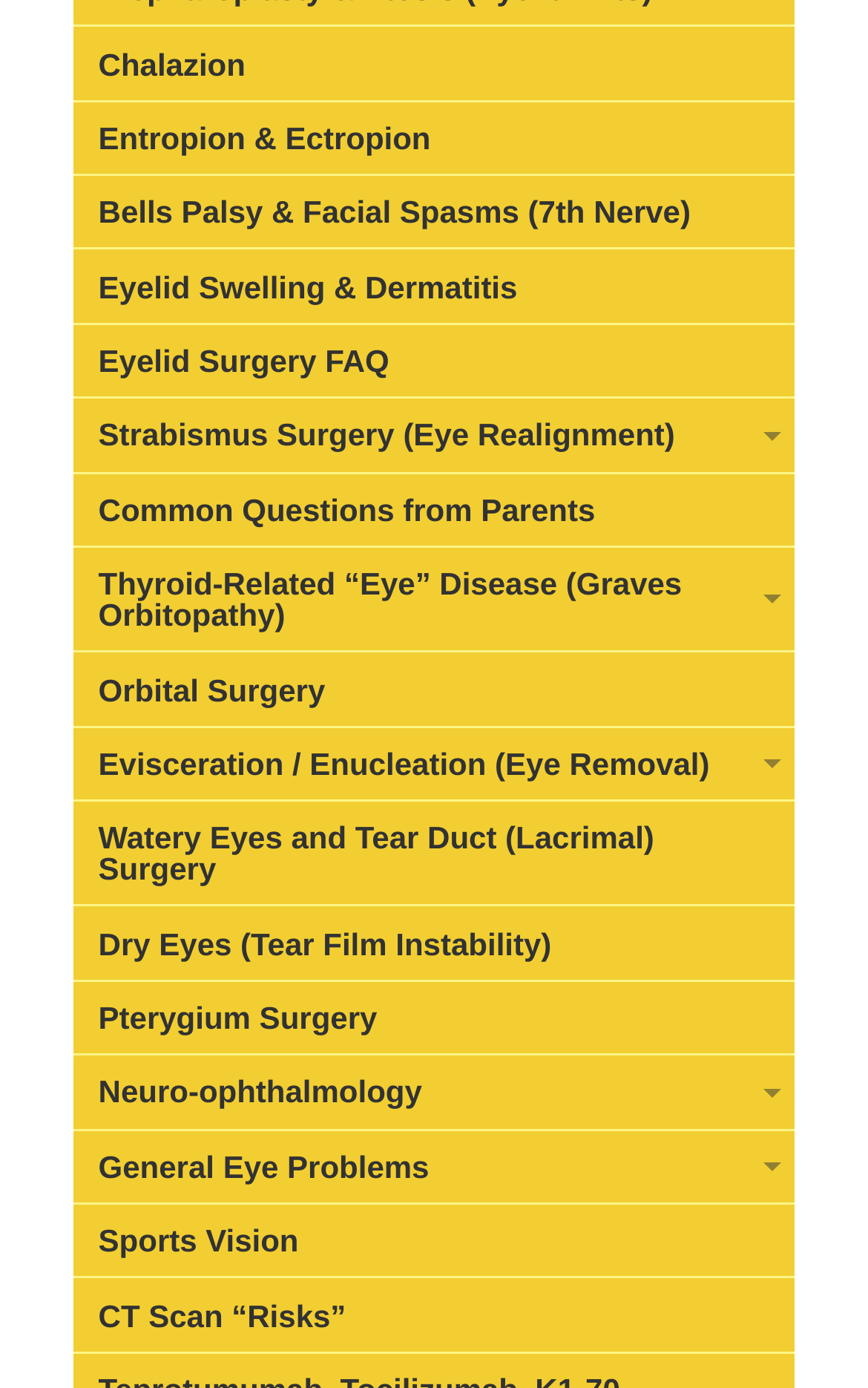Please respond in a single word or phrase: 
How many links are there on the webpage?

23